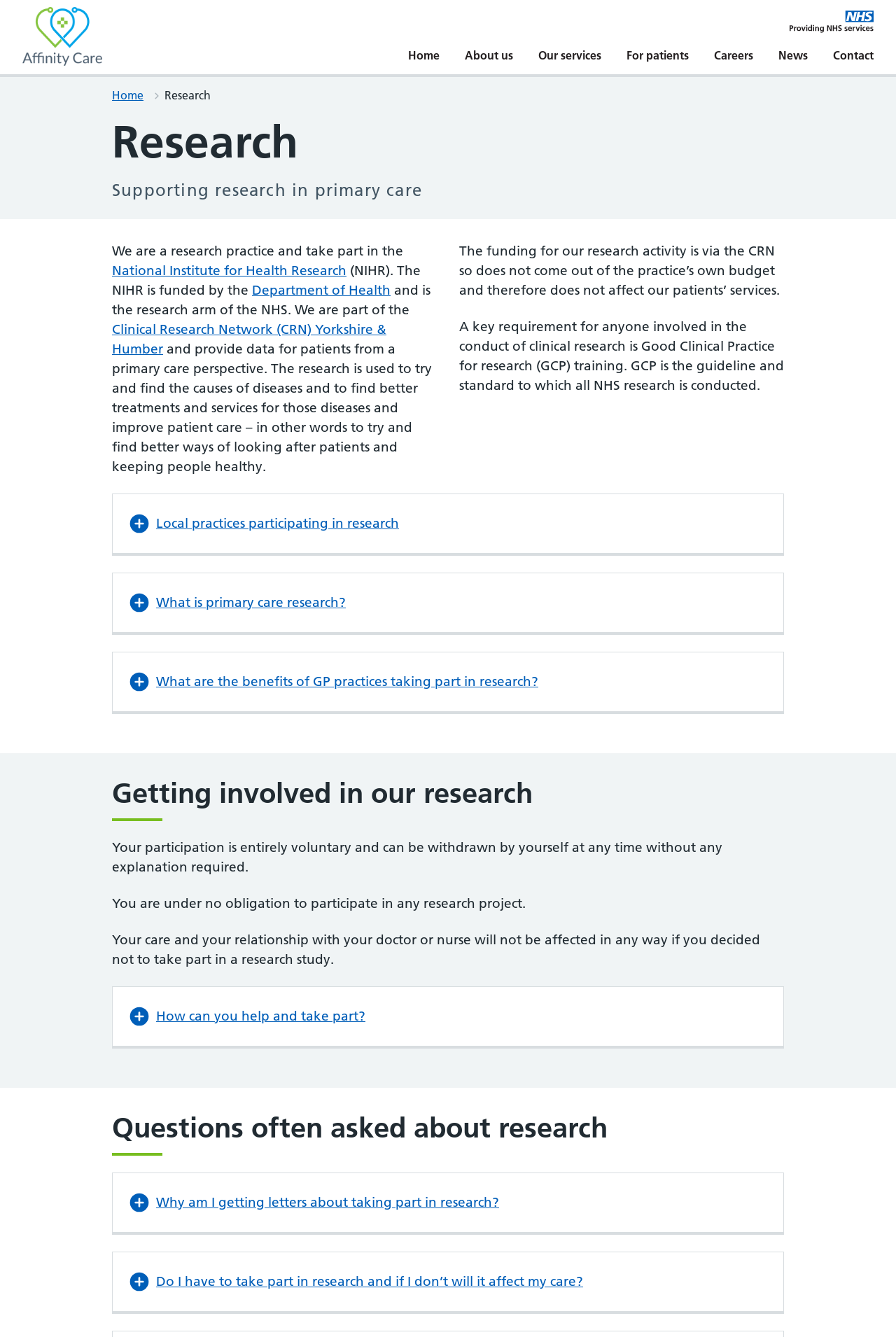What is the purpose of the research?
Answer with a single word or phrase, using the screenshot for reference.

To find better treatments and services